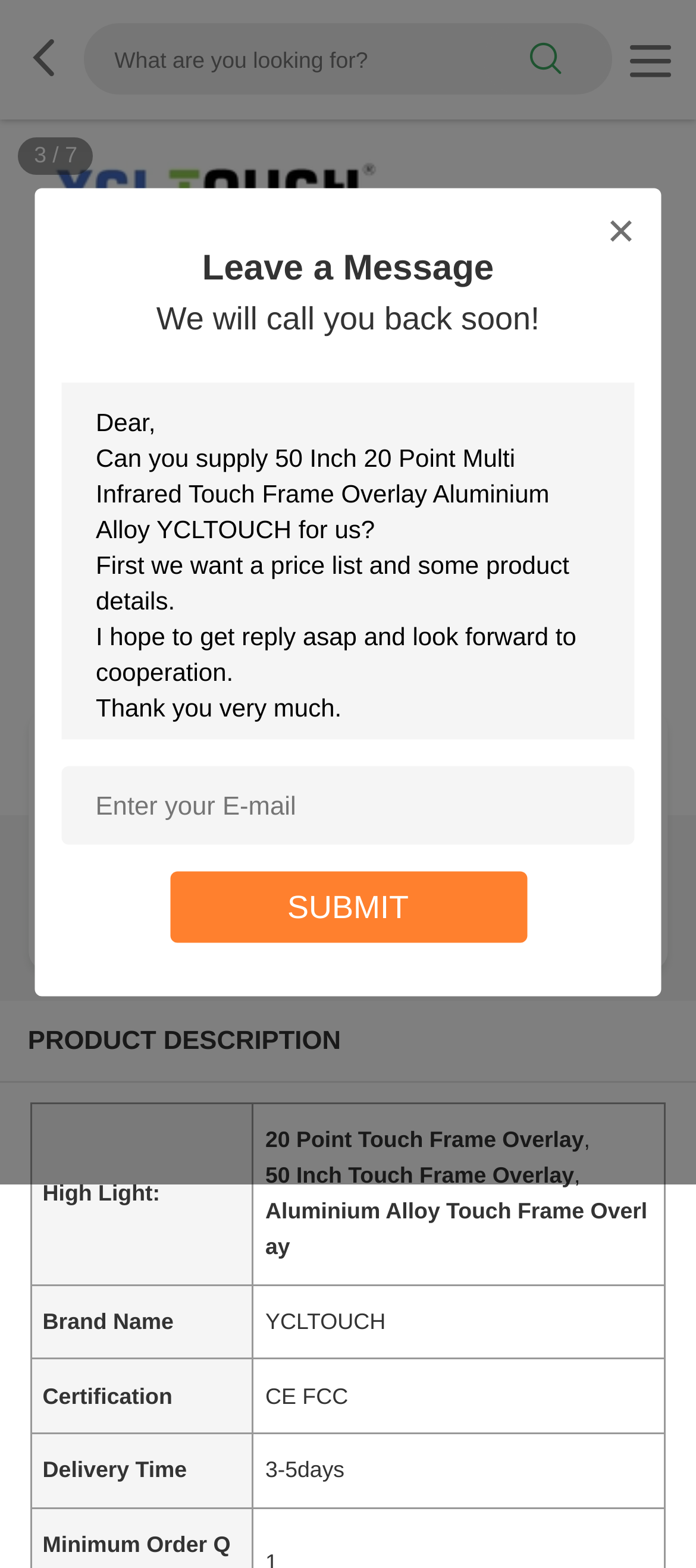Identify the main title of the webpage and generate its text content.

50 Inch 20 Point Multi Infrared Touch Frame Overlay Aluminium Alloy YCLTOUCH